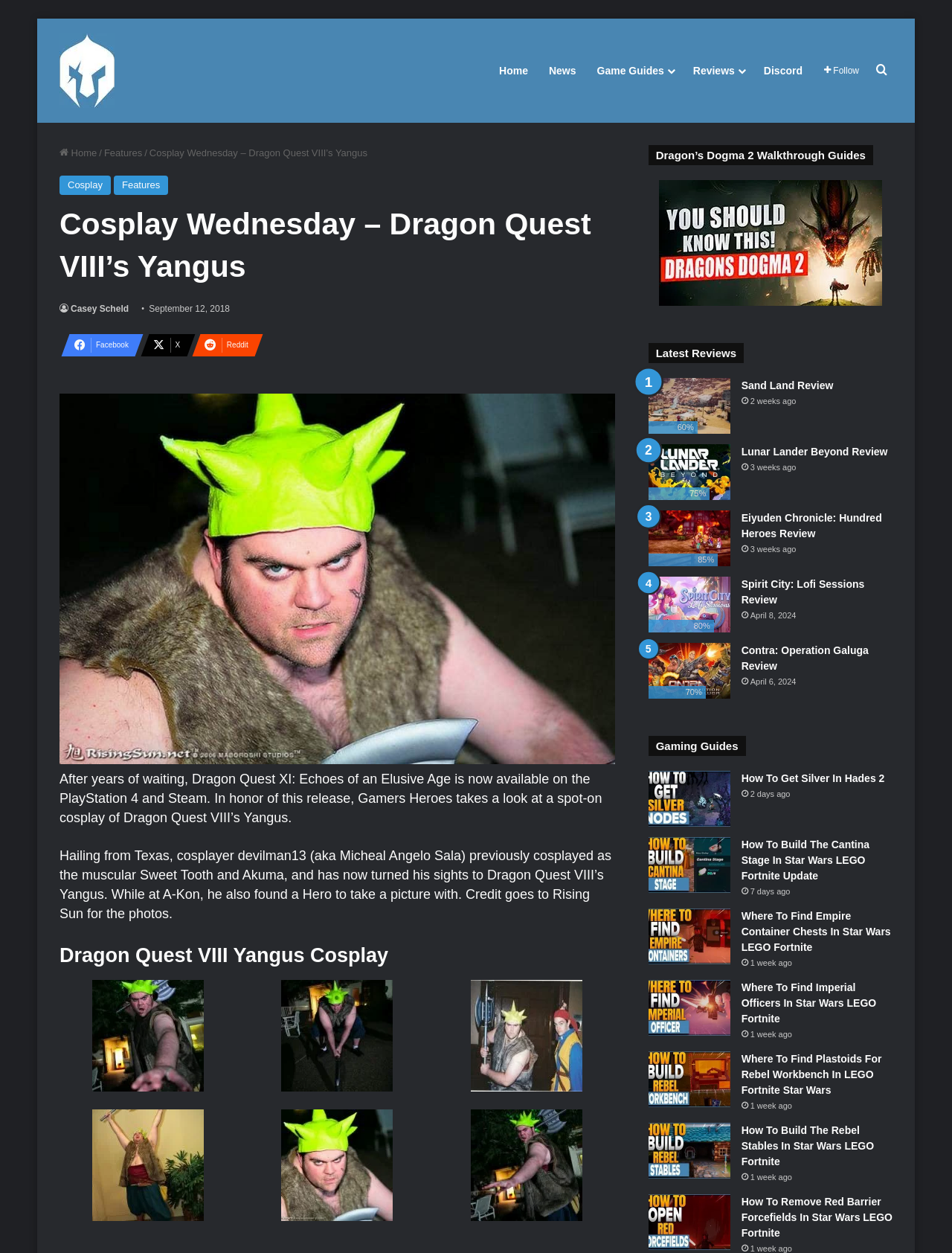What is the category of the latest review?
Respond with a short answer, either a single word or a phrase, based on the image.

Sand Land Review